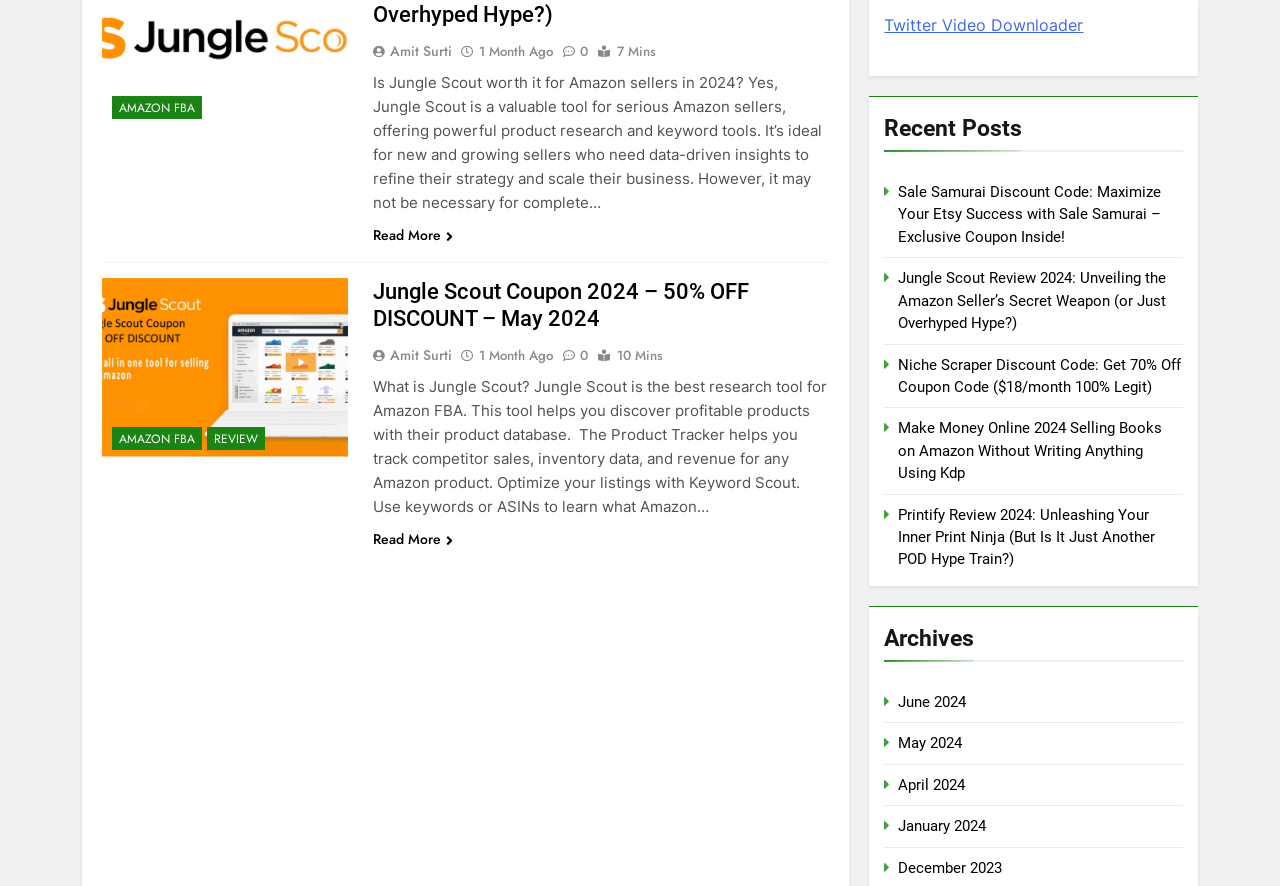Based on the element description: "0", identify the bounding box coordinates for this UI element. The coordinates must be four float numbers between 0 and 1, listed as [left, top, right, bottom].

[0.432, 0.046, 0.459, 0.068]